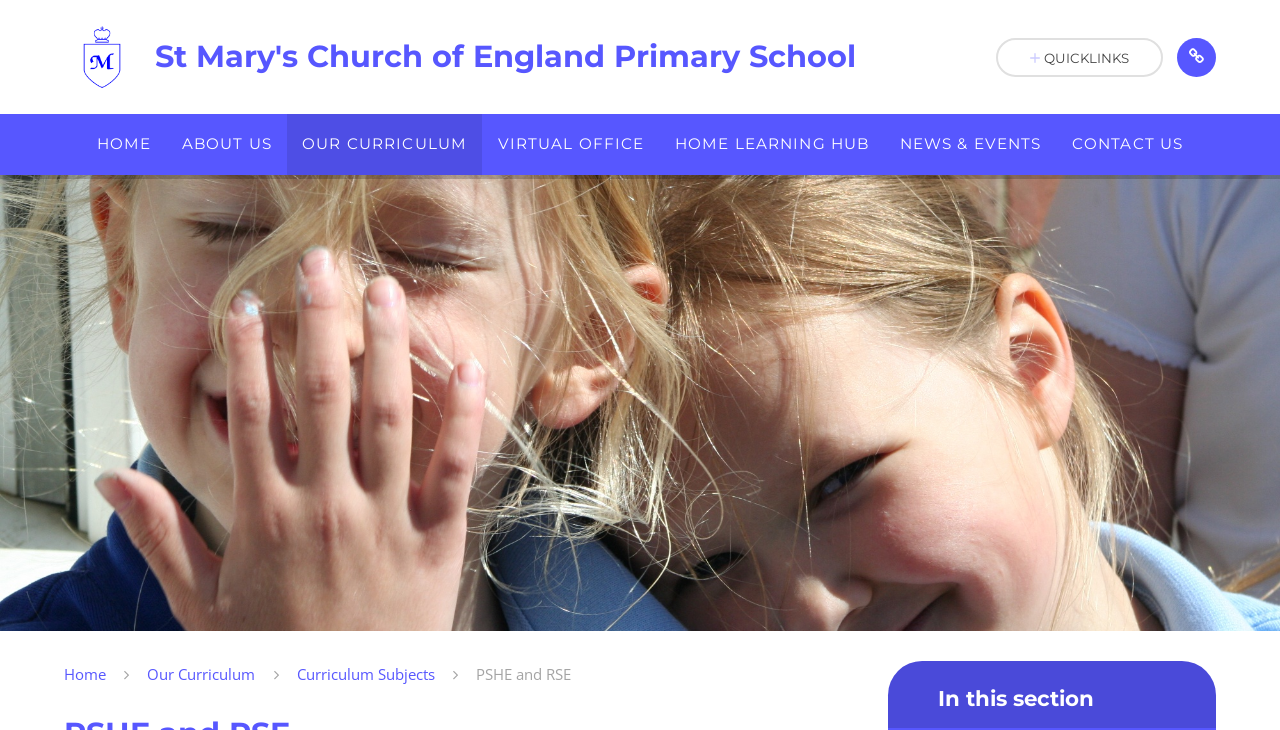Please determine the bounding box coordinates of the element to click in order to execute the following instruction: "search for something". The coordinates should be four float numbers between 0 and 1, specified as [left, top, right, bottom].

[0.841, 0.137, 0.871, 0.19]